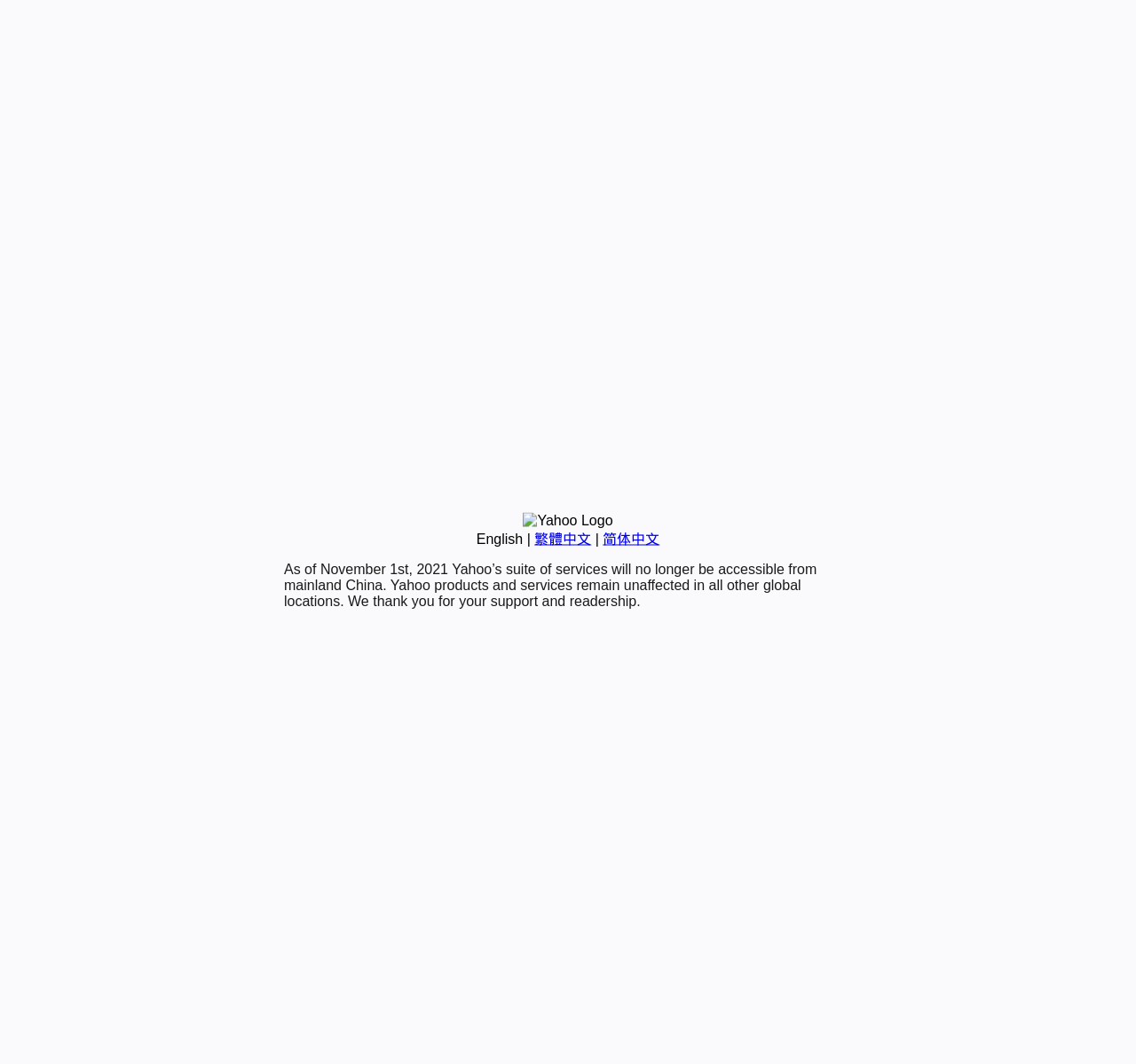Using the provided element description "繁體中文", determine the bounding box coordinates of the UI element.

[0.47, 0.499, 0.52, 0.513]